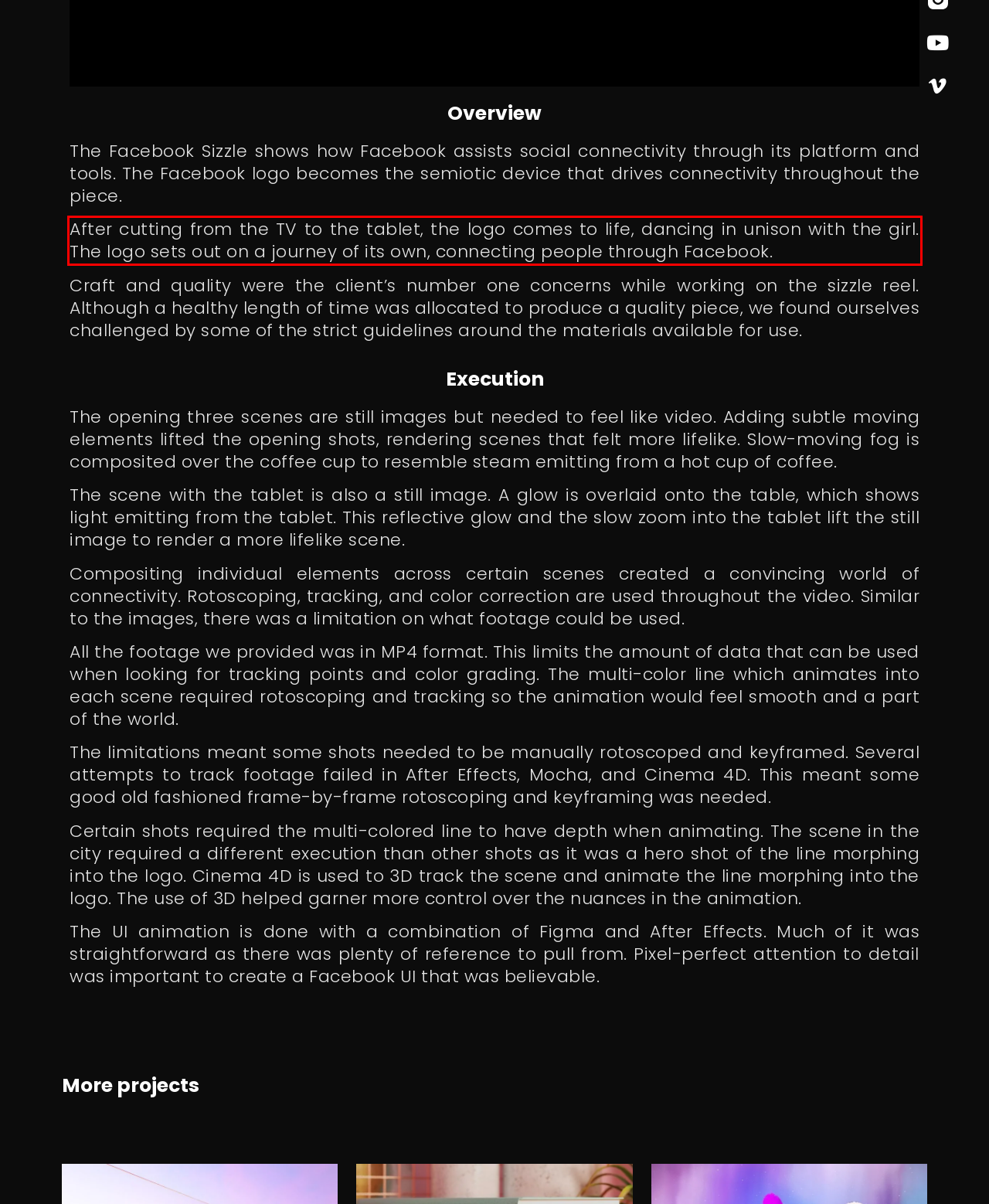Please identify and extract the text from the UI element that is surrounded by a red bounding box in the provided webpage screenshot.

After cutting from the TV to the tablet, the logo comes to life, dancing in unison with the girl. The logo sets out on a journey of its own, connecting people through Facebook.